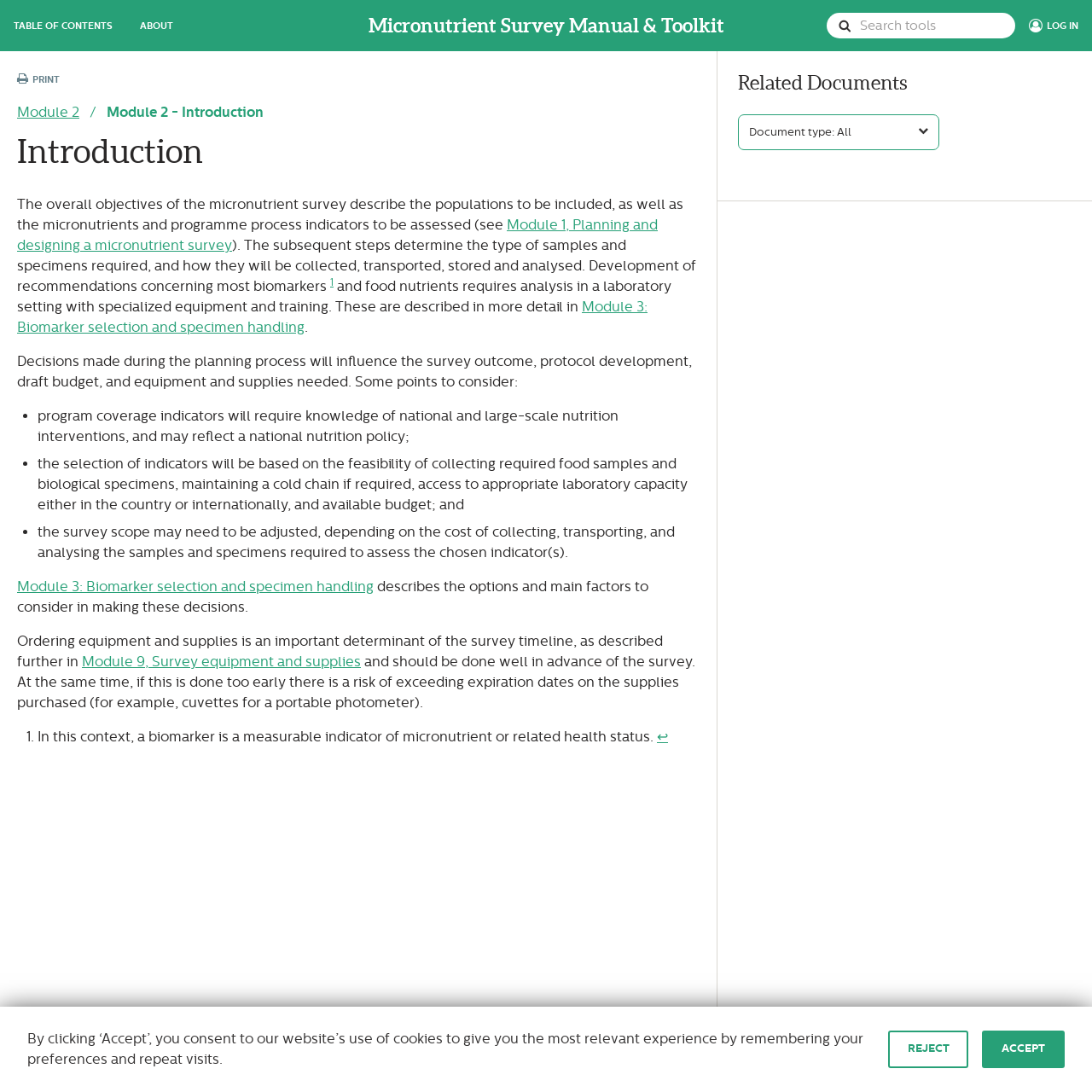Can you provide the bounding box coordinates for the element that should be clicked to implement the instruction: "Search for tools"?

[0.757, 0.012, 0.93, 0.035]